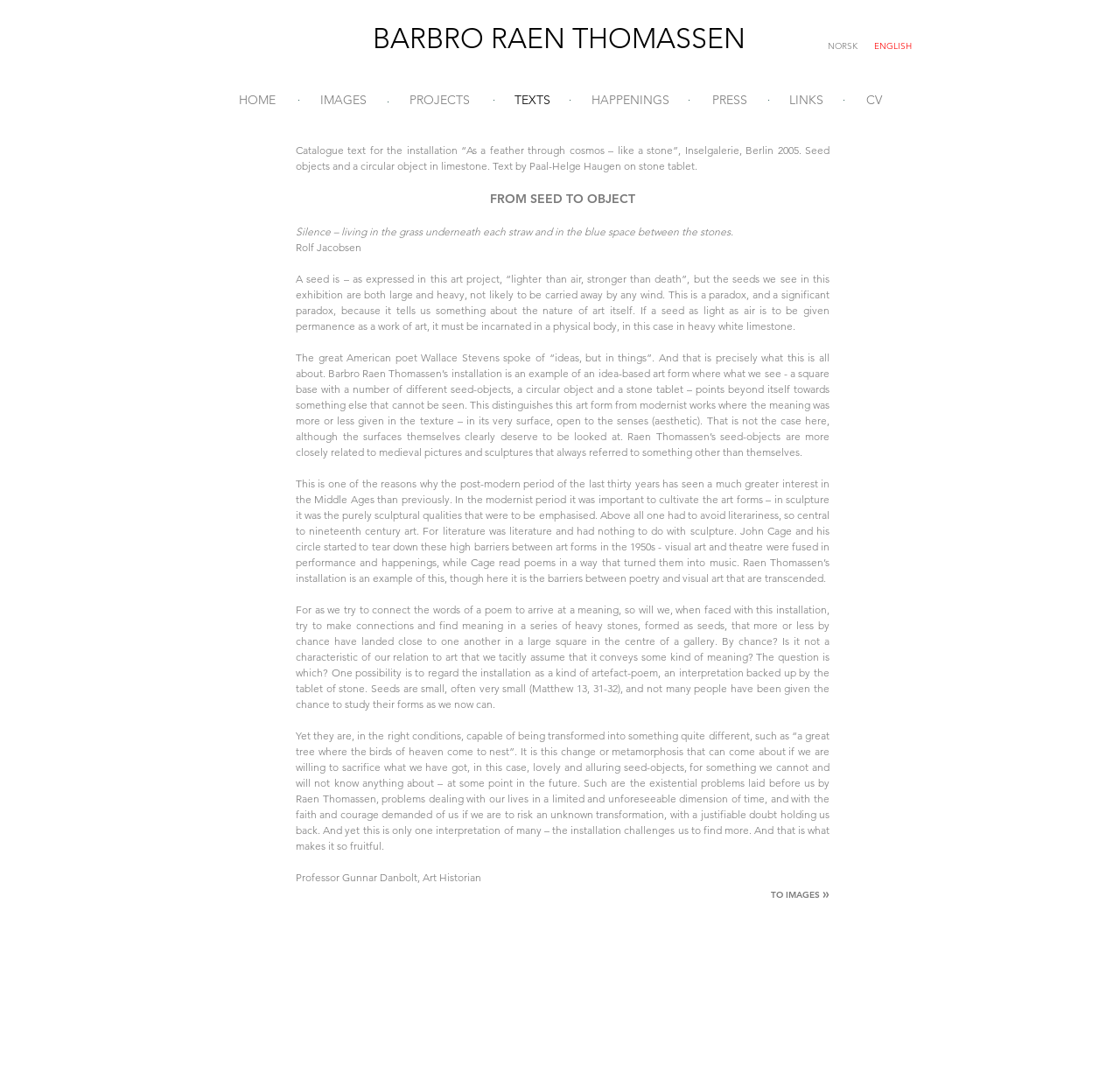Please identify the primary heading on the webpage and return its text.

BARBRO RAEN THOMASSEN